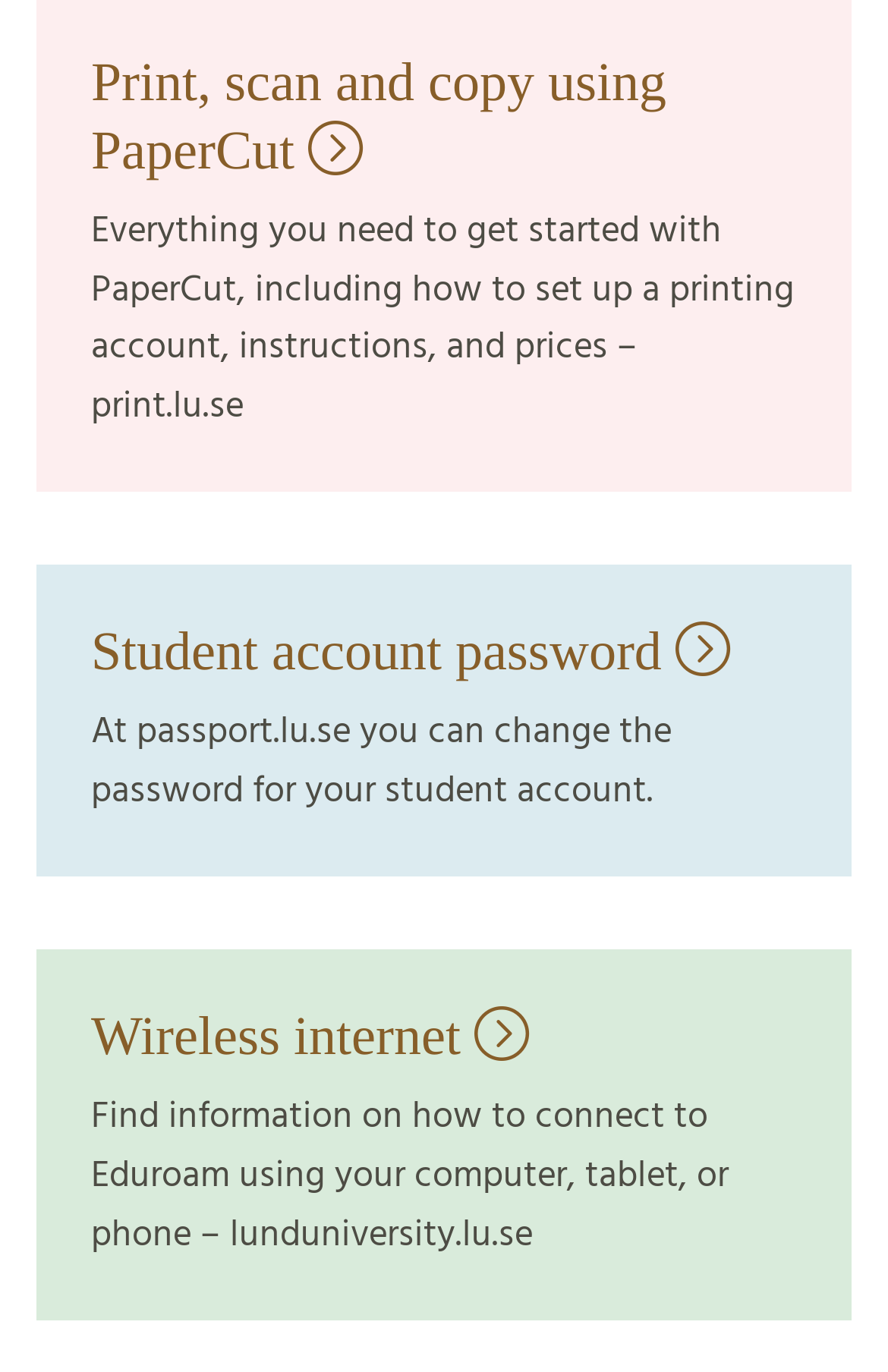Provide a thorough and detailed response to the question by examining the image: 
What is the purpose of the 'Student account password' section?

The 'Student account password' section has a heading and a link with the same text, and the description mentions 'change the password for your student account', implying that the purpose of this section is to allow users to change their student account password.